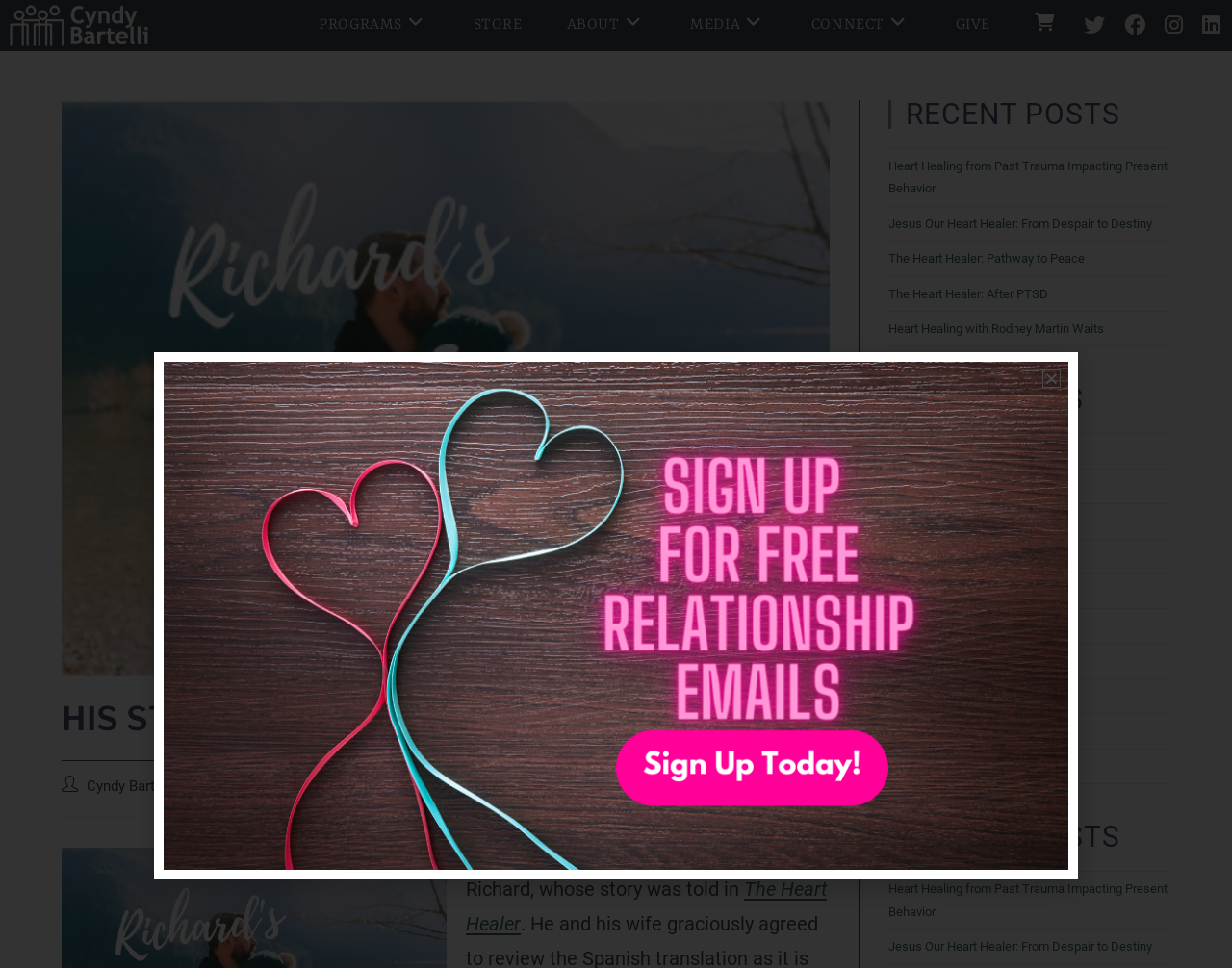Find and provide the bounding box coordinates for the UI element described here: "The Heart Healer: After PTSD". The coordinates should be given as four float numbers between 0 and 1: [left, top, right, bottom].

[0.721, 0.296, 0.851, 0.311]